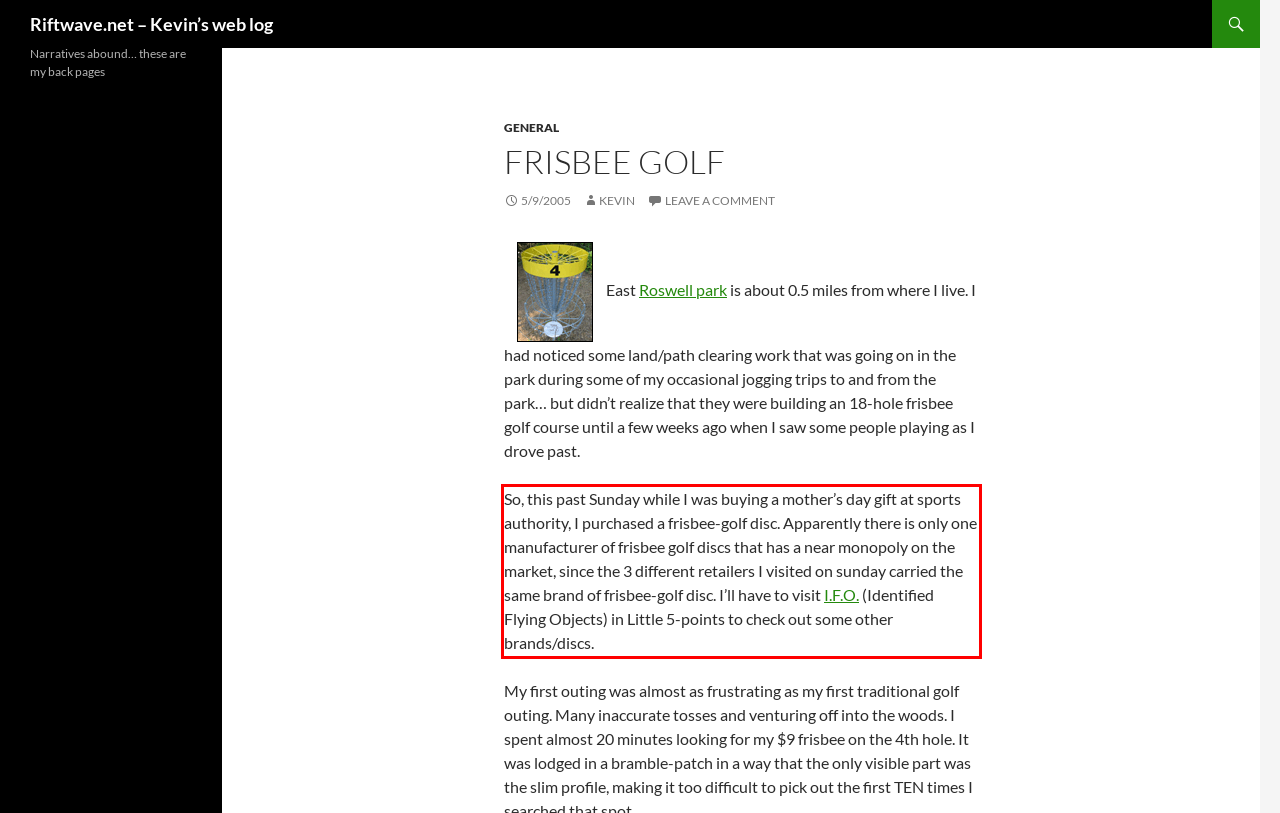Please look at the webpage screenshot and extract the text enclosed by the red bounding box.

So, this past Sunday while I was buying a mother’s day gift at sports authority, I purchased a frisbee-golf disc. Apparently there is only one manufacturer of frisbee golf discs that has a near monopoly on the market, since the 3 different retailers I visited on sunday carried the same brand of frisbee-golf disc. I’ll have to visit I.F.O. (Identified Flying Objects) in Little 5-points to check out some other brands/discs.